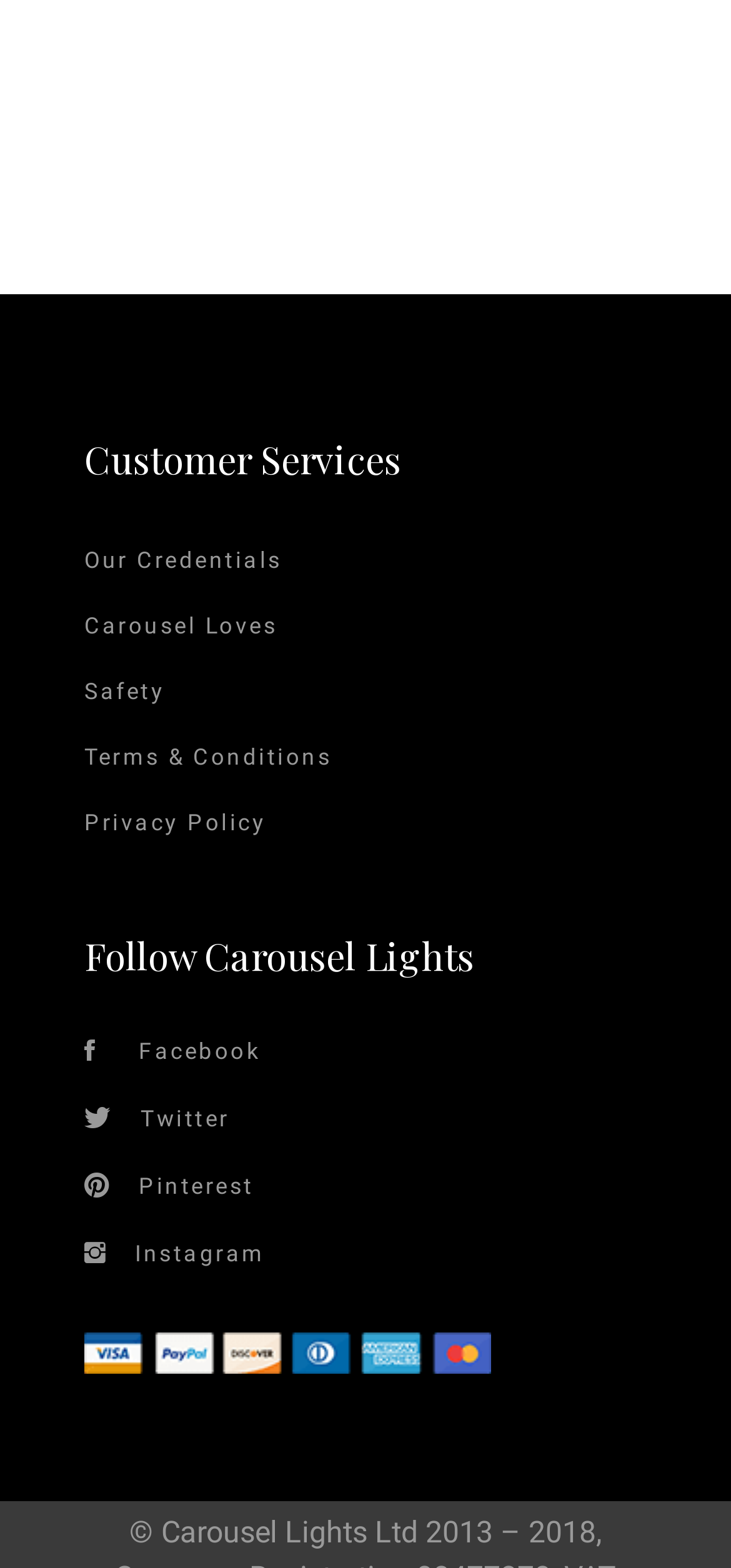What is the main category of services provided?
Observe the image and answer the question with a one-word or short phrase response.

Customer Services